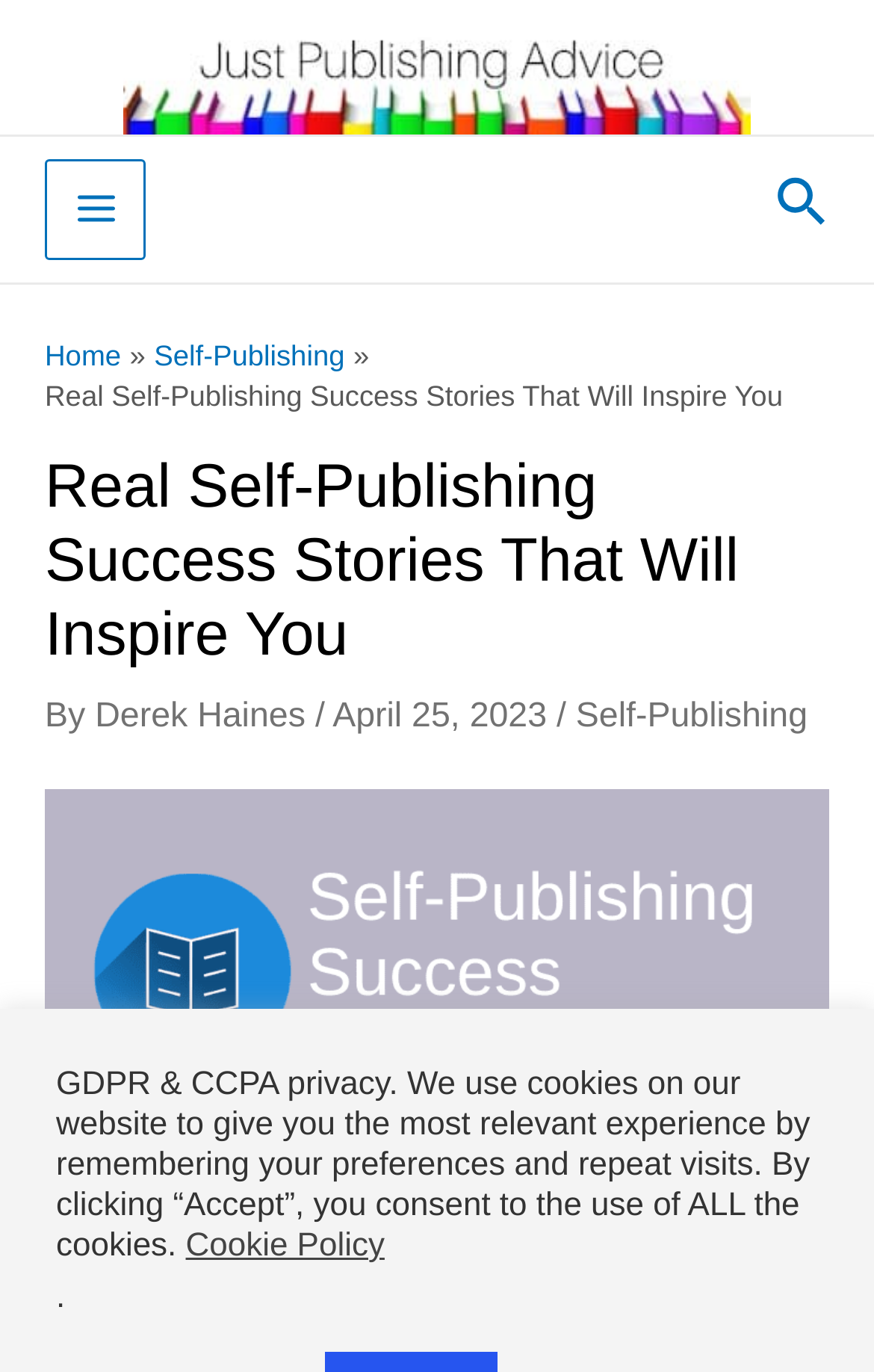What is the purpose of the cookies on the website?
Please provide a detailed and thorough answer to the question.

The purpose of the cookies can be found in the GDPR & CCPA privacy section, where it says 'We use cookies on our website to give you the most relevant experience by remembering your preferences and repeat visits'.